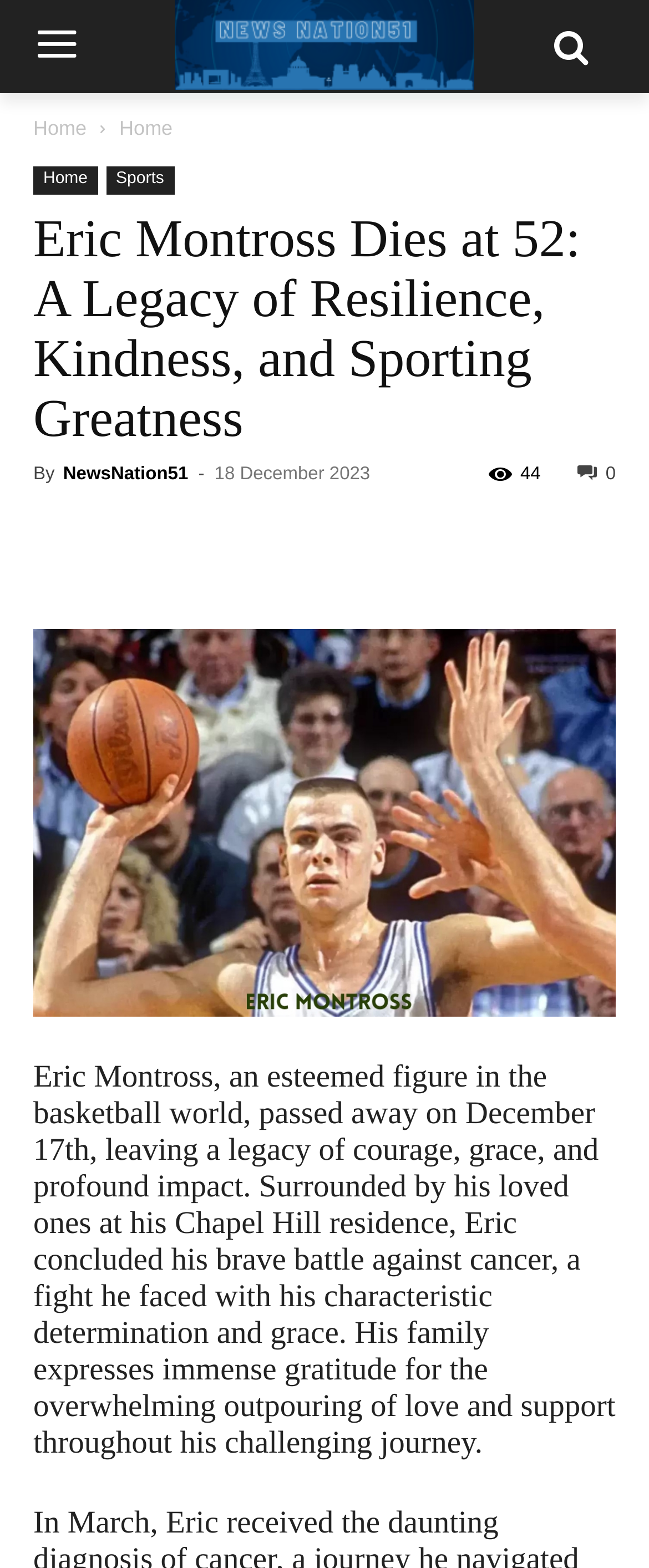Explain in detail what is displayed on the webpage.

The webpage is a tribute to Eric Montross, a renowned figure in the basketball world, who passed away on December 17th. At the top left of the page, there are three "Home" links, with the first two being identical and the third being slightly below them. To the right of these links, there are four more links, labeled "Sports", and several social media icons.

Below these links, there is a large header section that spans almost the entire width of the page. This section contains the title "Eric Montross Dies at 52: A Legacy of Resilience, Kindness, and Sporting Greatness" in a prominent font. Below the title, there is a byline that reads "By NewsNation51" and a timestamp indicating the article was published on December 18, 2023. To the right of the timestamp, there is a share icon.

Below the header section, there is a large image that takes up most of the page's width. Underneath the image, there is a lengthy paragraph that summarizes Eric Montross's life, his battle with cancer, and his legacy. The text describes how he passed away surrounded by his loved ones at his Chapel Hill residence, and how his family is grateful for the outpouring of love and support during his challenging journey.